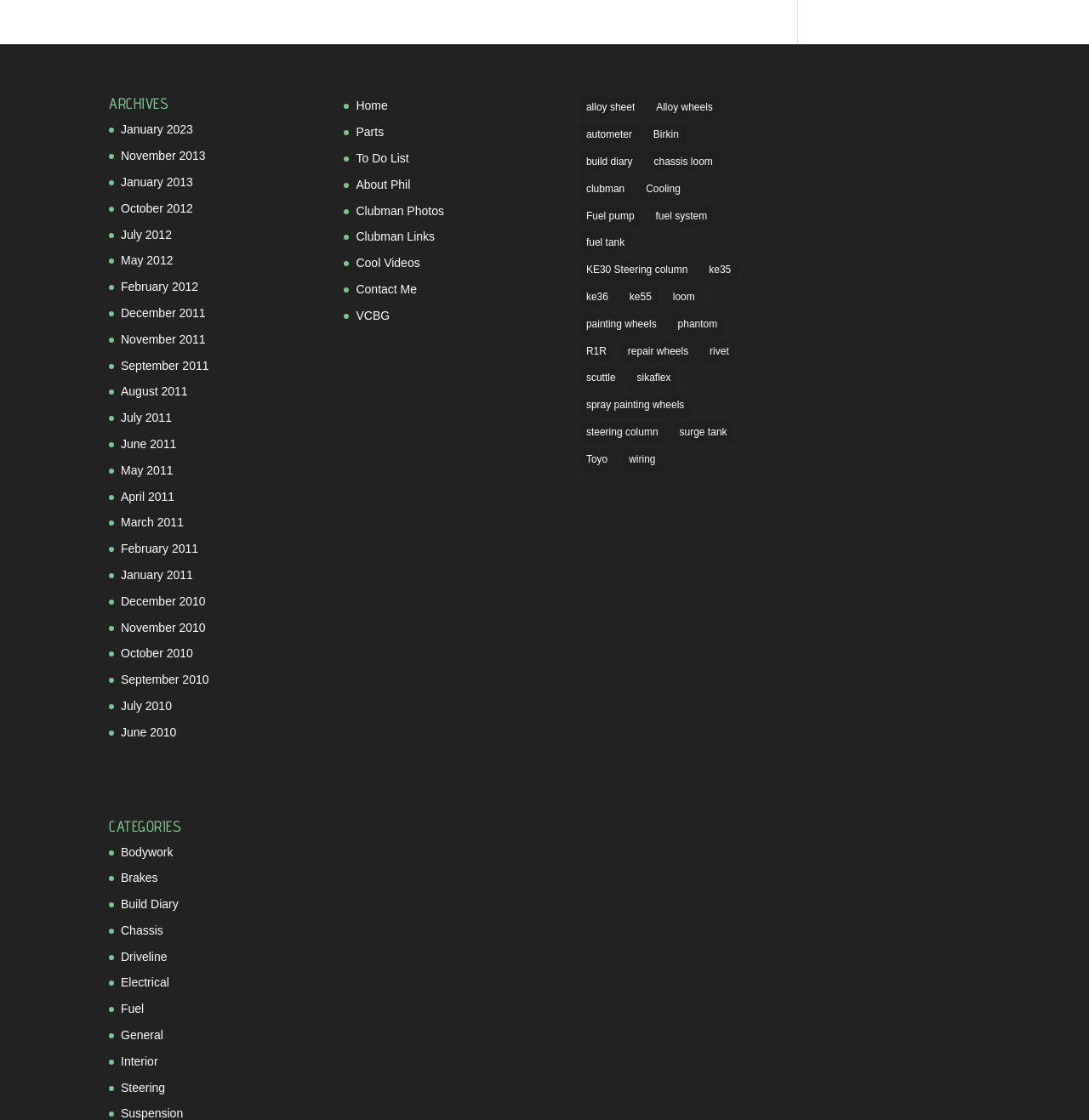Respond to the following question using a concise word or phrase: 
What is the earliest month listed in the archives?

December 2010